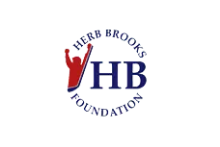Provide a brief response in the form of a single word or phrase:
What color is the silhouette of the person?

Red